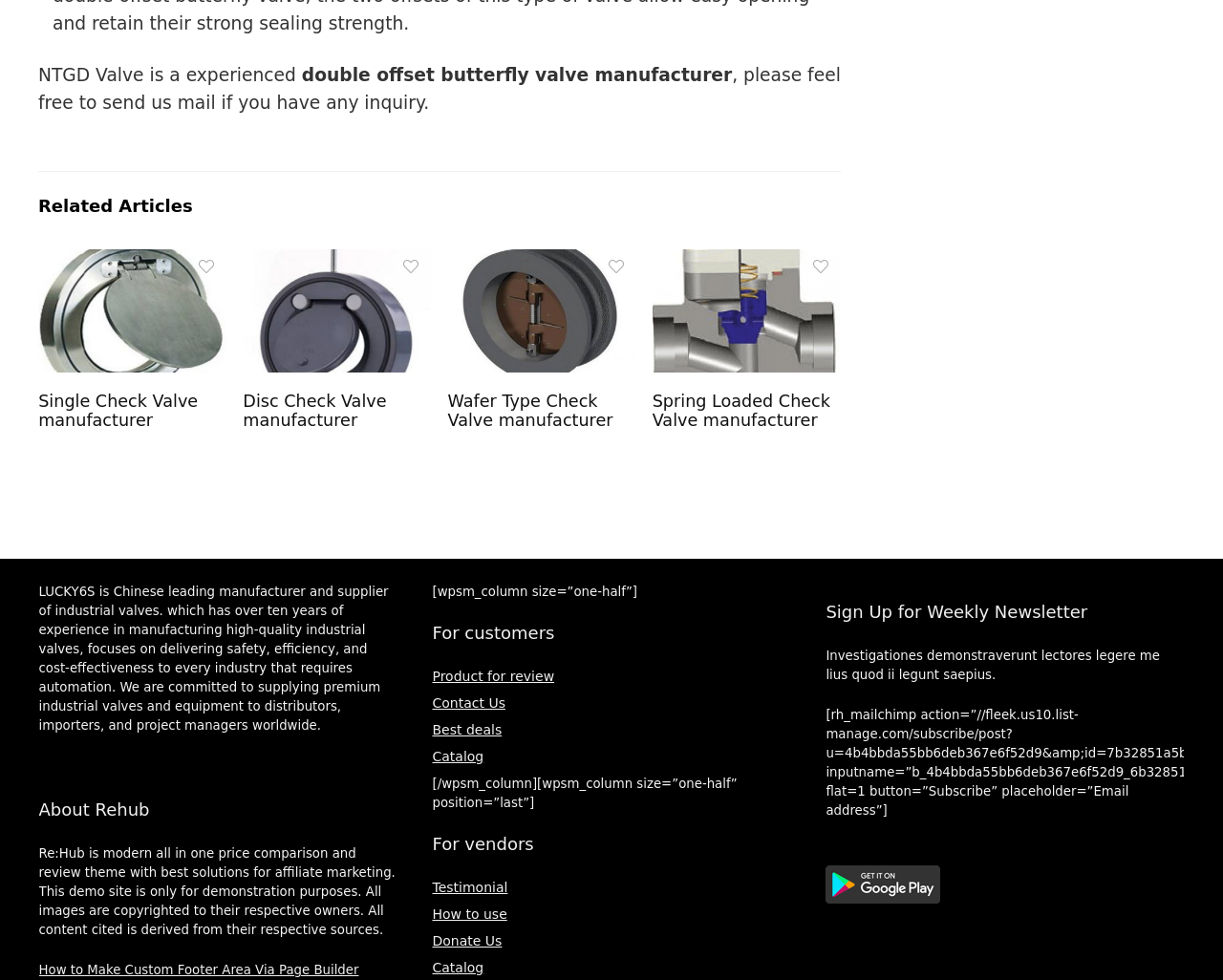Locate the bounding box coordinates of the clickable part needed for the task: "Enter email address".

None